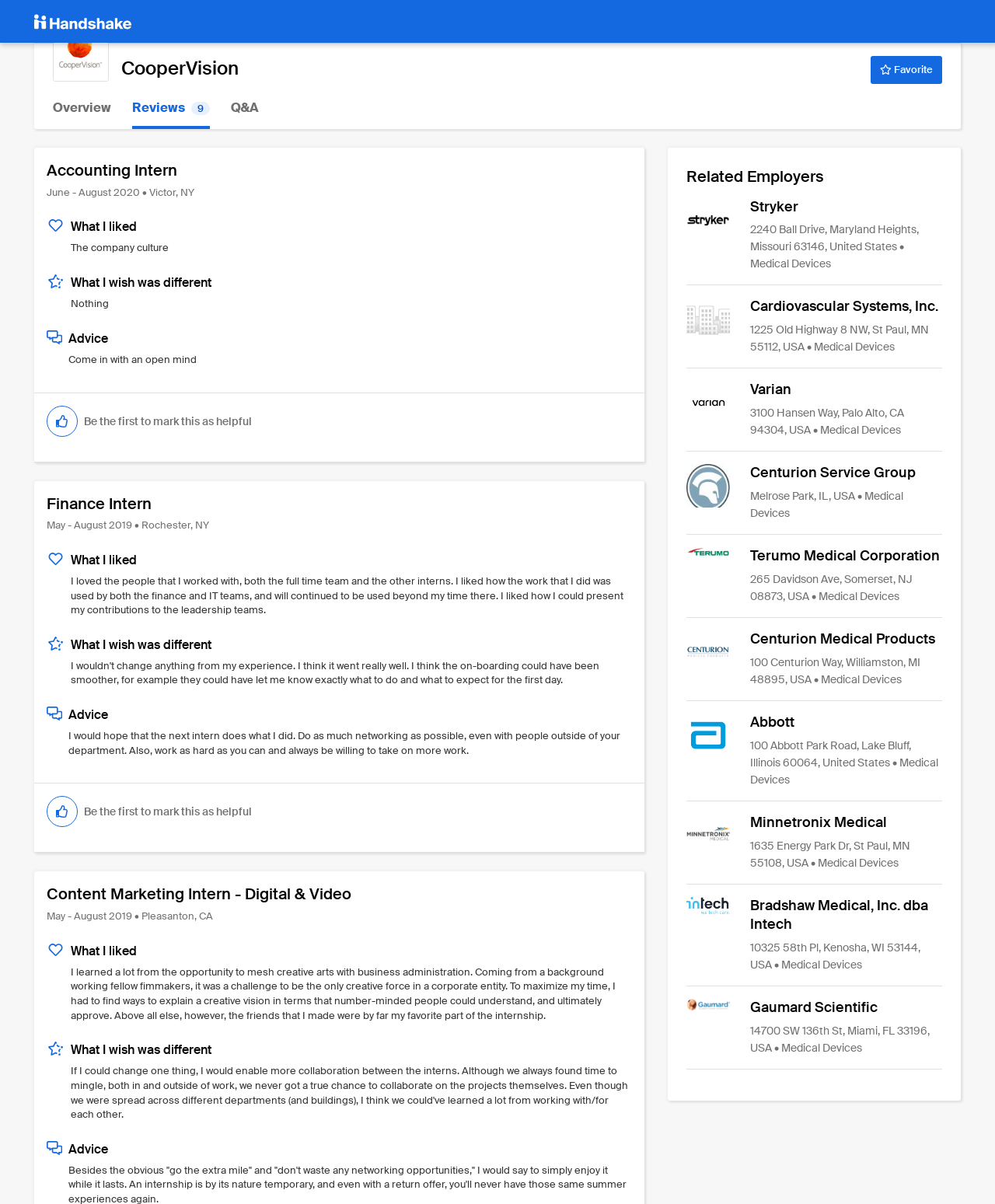Reply to the question below using a single word or brief phrase:
How many related employers are listed on the webpage?

6